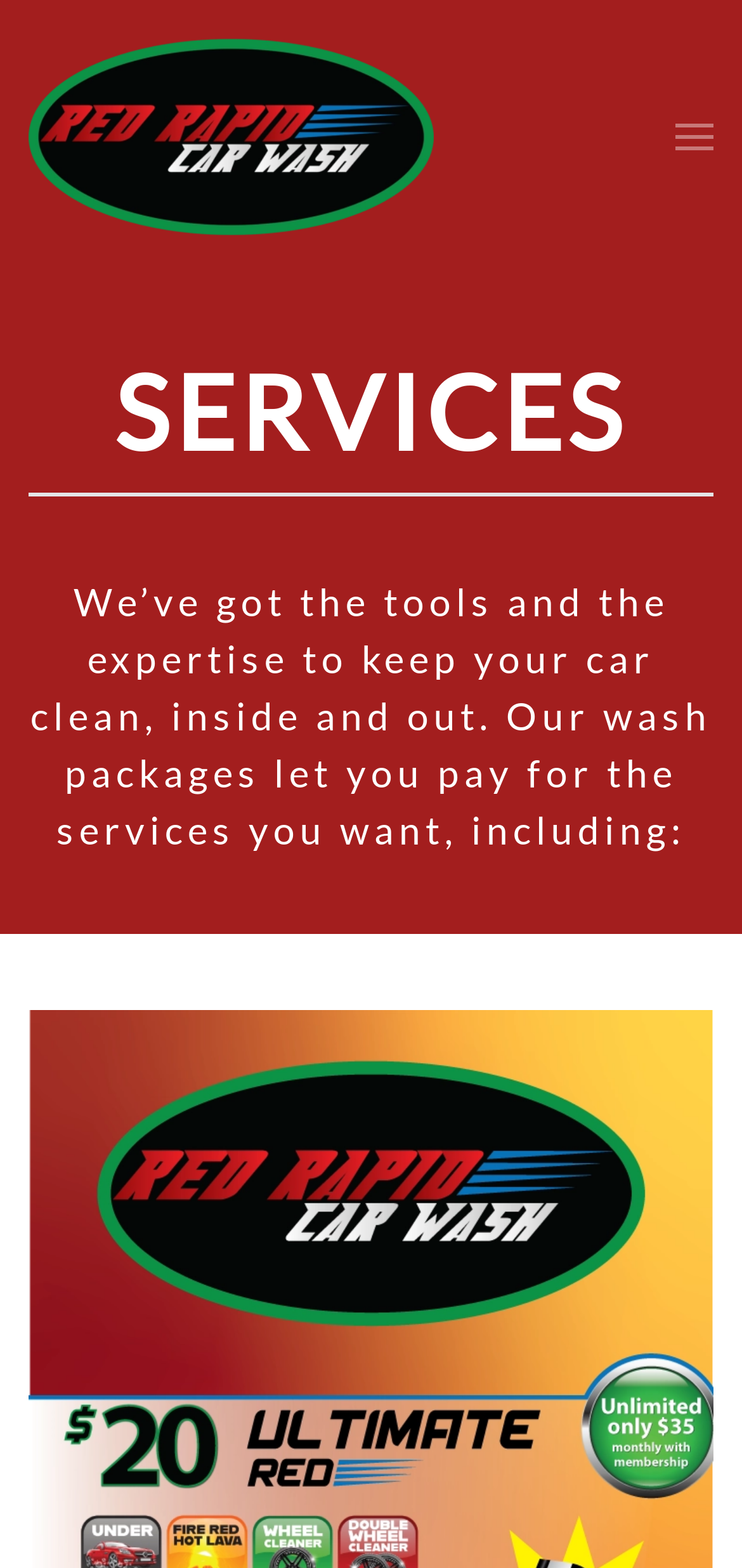Identify the bounding box coordinates for the UI element described as: "aria-label="Back to home"".

[0.038, 0.024, 0.679, 0.15]